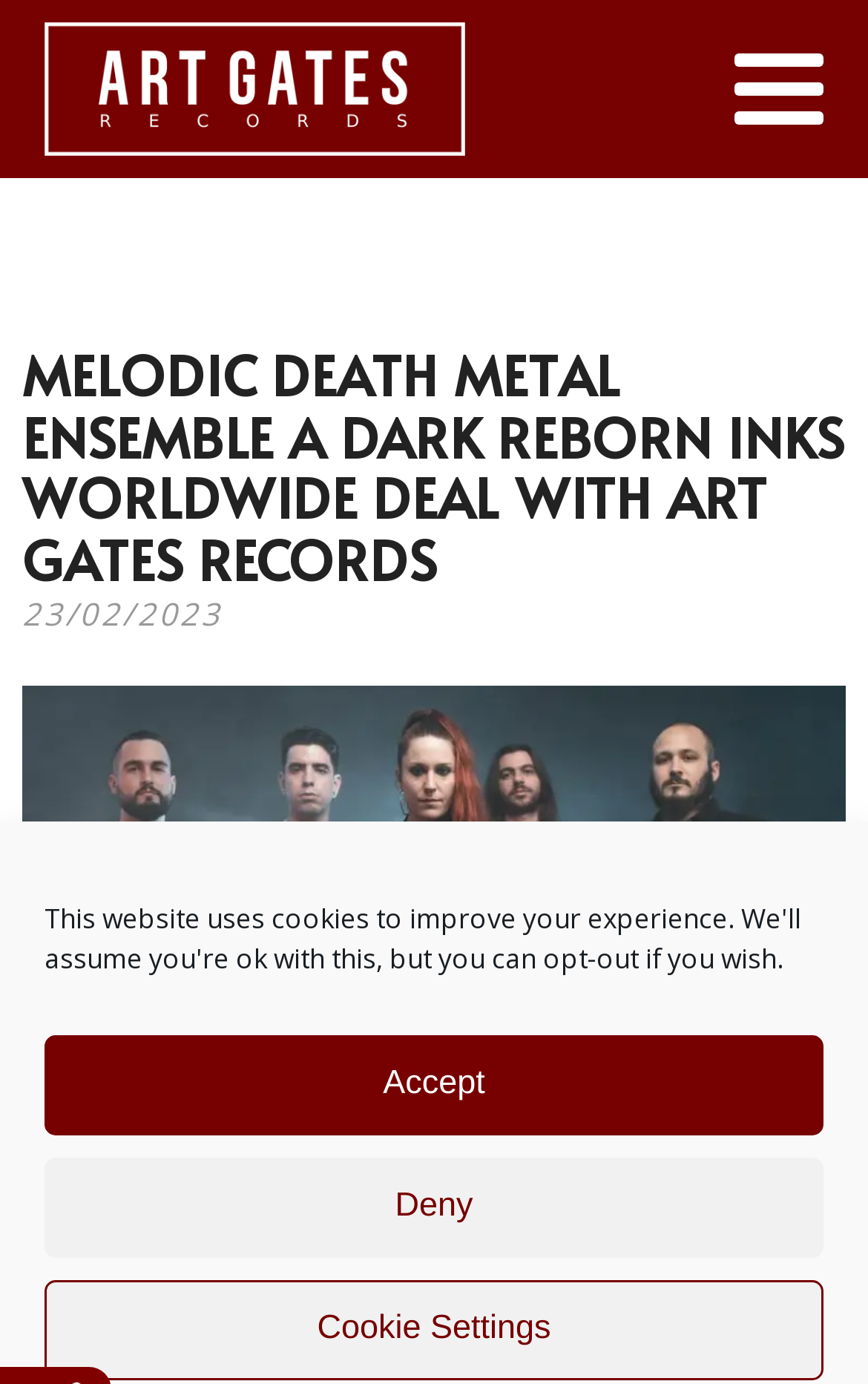What is the name of the melodic death metal ensemble?
Provide a fully detailed and comprehensive answer to the question.

I found the name of the melodic death metal ensemble by looking at the StaticText elements that make up the sentence 'We are pleased to announce that A Dark Reborn...' and identifying the ensemble's name as 'A Dark Reborn'.